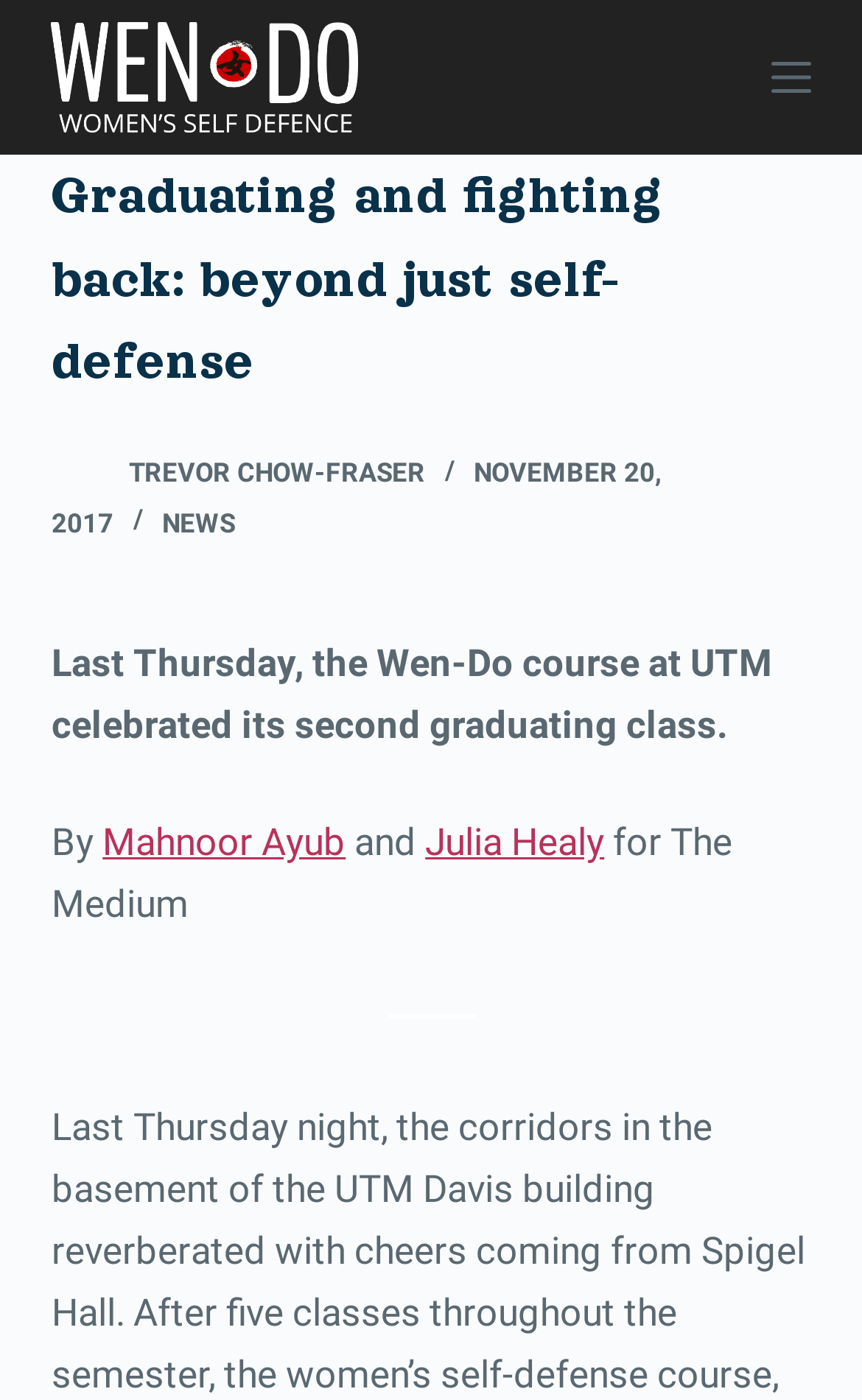Give a detailed account of the webpage's layout and content.

The webpage is about Wen-Do Women's Self Defence, with a focus on a graduating class. At the top left, there is a link to skip to the content. Next to it, there is a link to Wen-Do Women's Self Defence, accompanied by an image with the same name. On the top right, there is a link to a menu, represented by an off-canvas trigger icon.

Below the top section, there is a header area that spans the entire width of the page. It contains a heading that reads "Graduating and fighting back: beyond just self-defense". Below the heading, there is an image labeled "Default image" on the left, and a link to the author "TREVOR CHOW-FRASER" on the right. The date "NOVEMBER 20, 2017" is displayed next to the author's name.

The main content area starts with a paragraph of text that describes the celebration of the Wen-Do course at UTM's second graduating class. The text is followed by a byline that credits the authors "Mahnoor Ayub" and "Julia Healy" for The Medium. A horizontal separator line is placed below the byline, separating the content from the rest of the page.